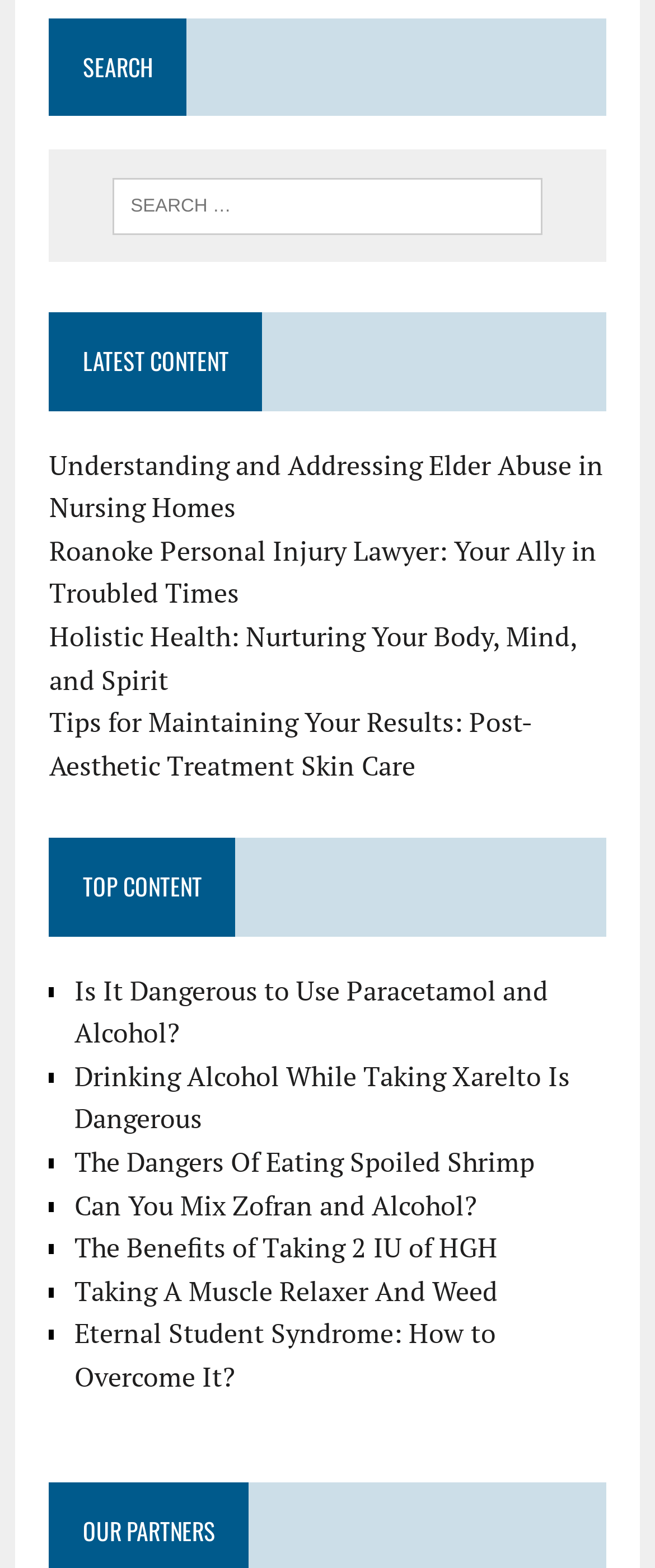Specify the bounding box coordinates of the area that needs to be clicked to achieve the following instruction: "read about Understanding and Addressing Elder Abuse in Nursing Homes".

[0.075, 0.284, 0.921, 0.335]